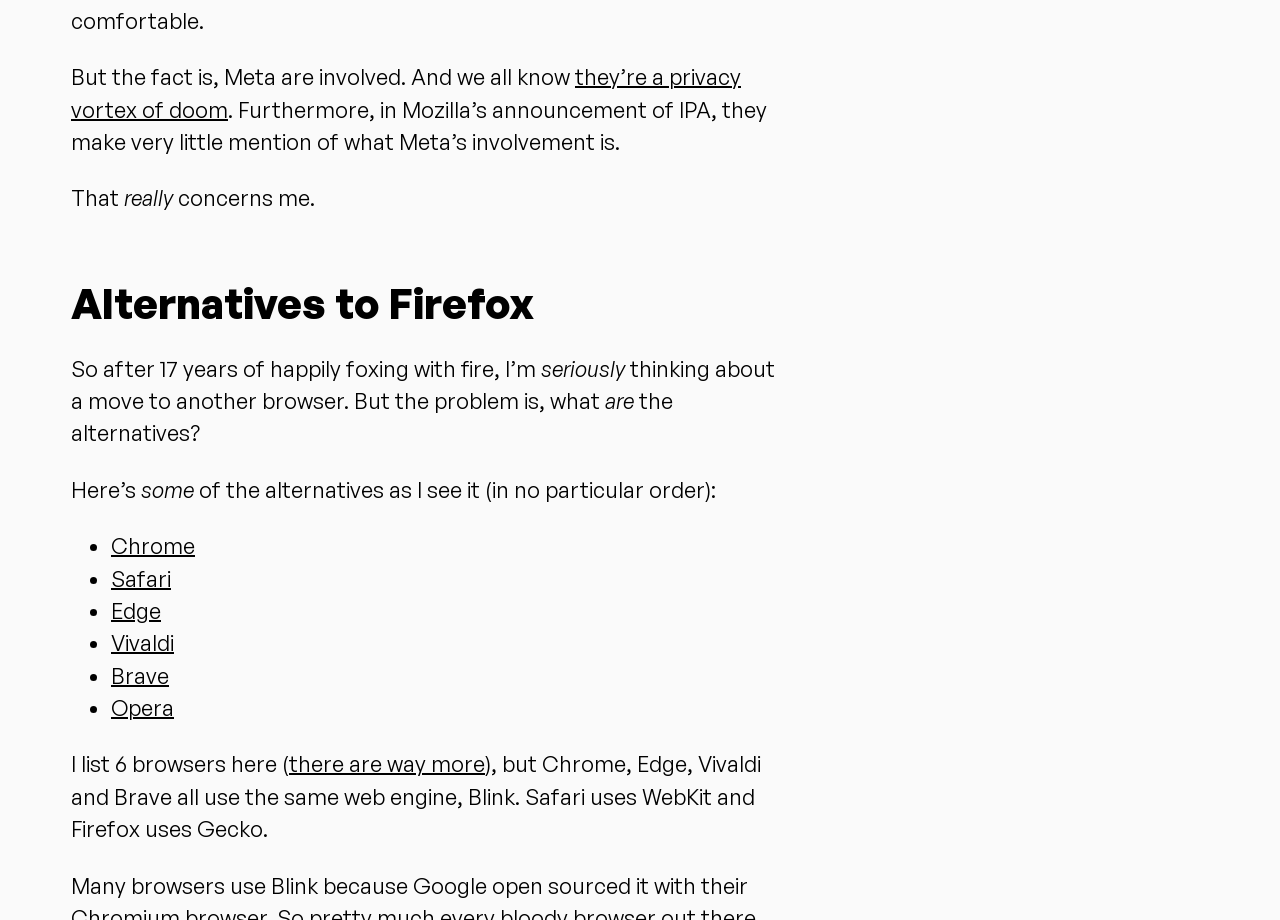Please locate the clickable area by providing the bounding box coordinates to follow this instruction: "Check the proposal".

[0.217, 0.44, 0.317, 0.469]